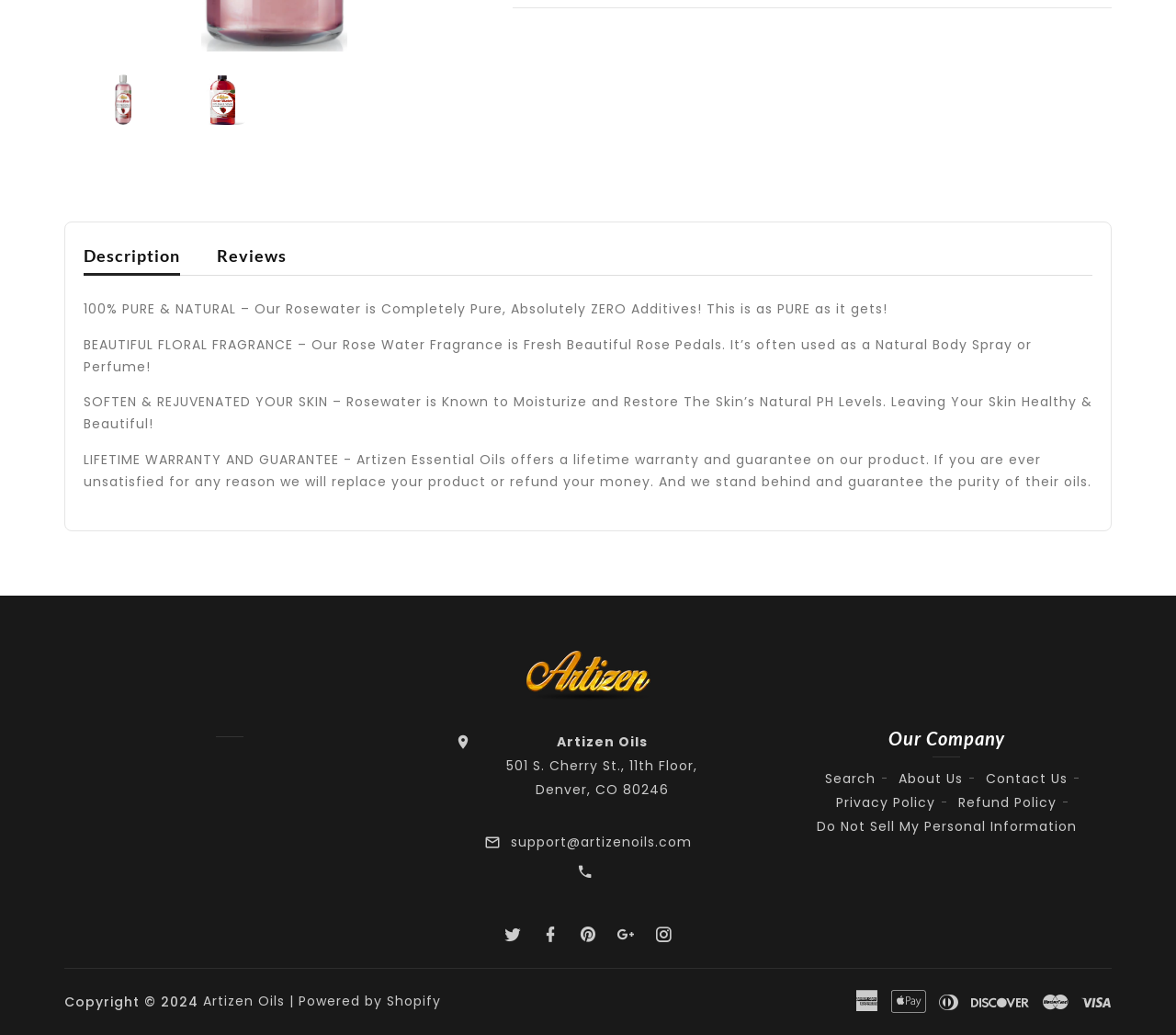Identify the bounding box coordinates for the UI element described by the following text: "Refund Policy". Provide the coordinates as four float numbers between 0 and 1, in the format [left, top, right, bottom].

[0.815, 0.766, 0.898, 0.784]